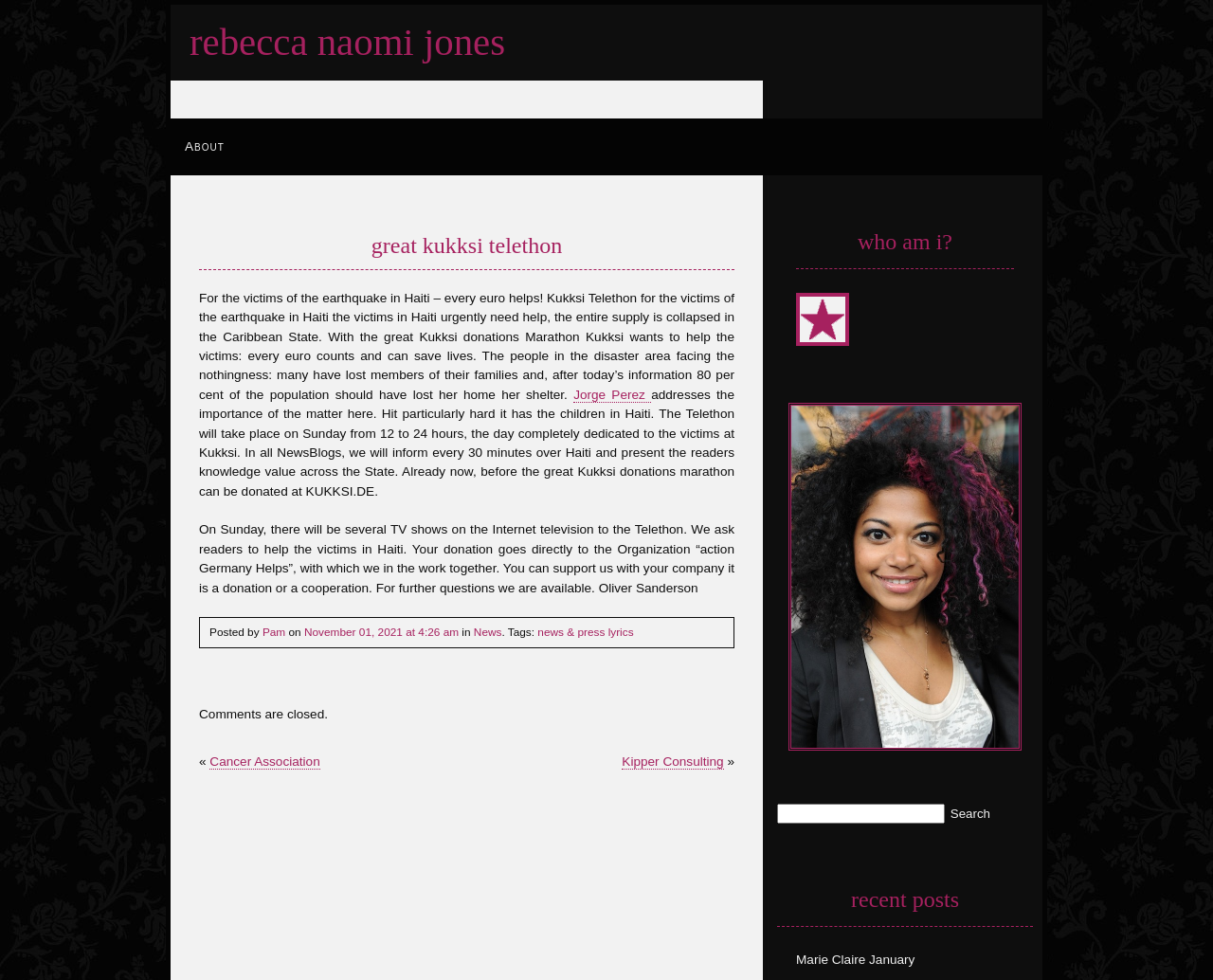Show the bounding box coordinates of the region that should be clicked to follow the instruction: "Click on 'About'."

[0.141, 0.121, 0.197, 0.179]